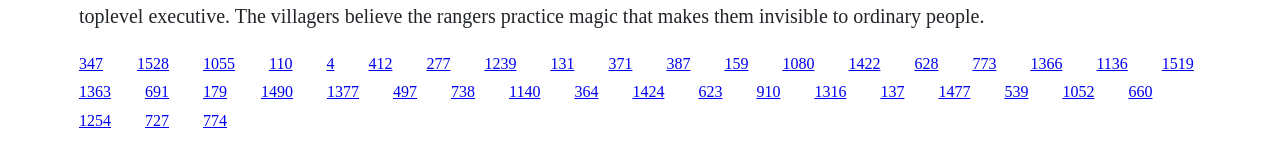Indicate the bounding box coordinates of the element that must be clicked to execute the instruction: "click the first link". The coordinates should be given as four float numbers between 0 and 1, i.e., [left, top, right, bottom].

[0.062, 0.379, 0.08, 0.497]